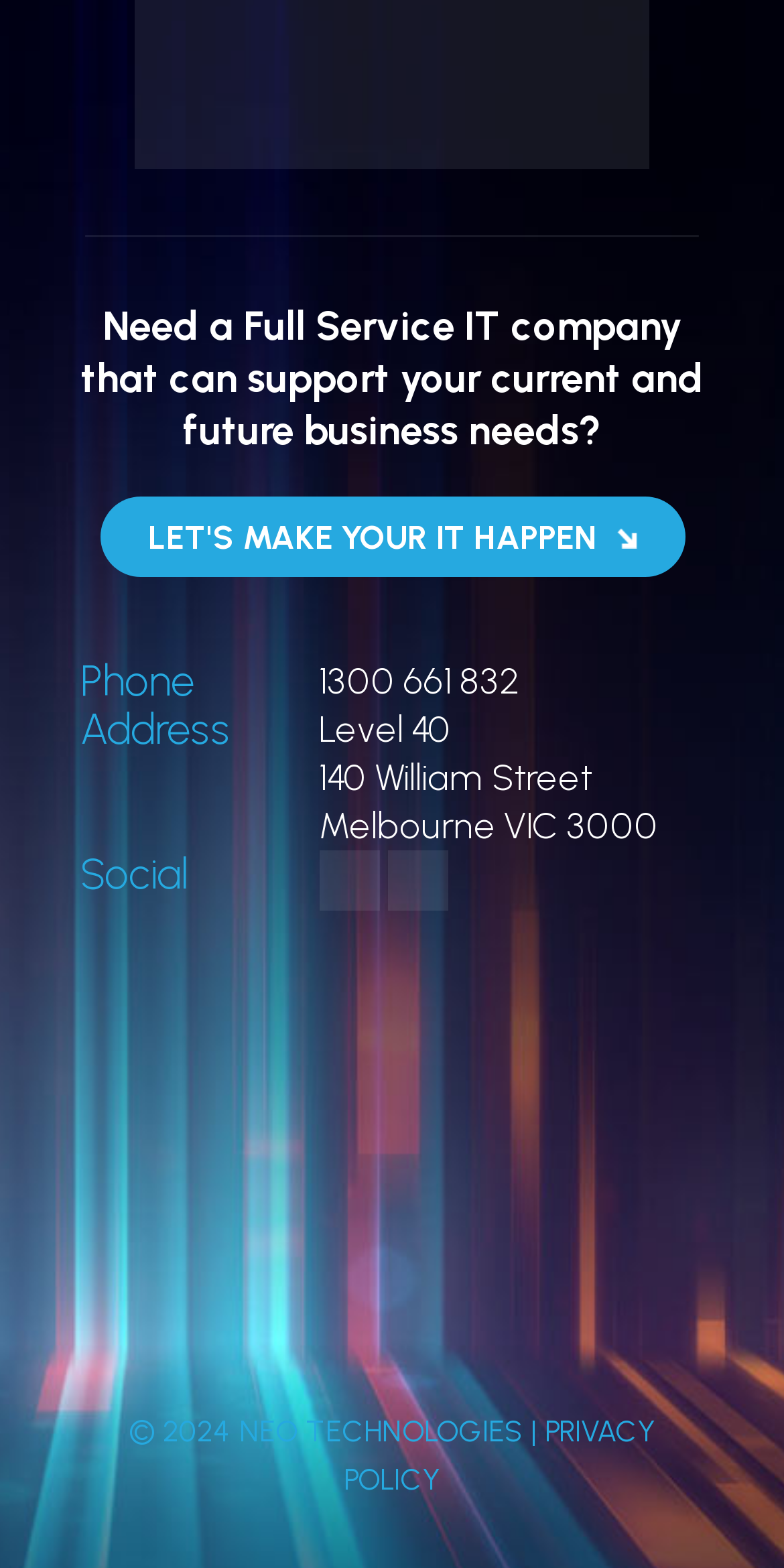Who developed the website?
Please interpret the details in the image and answer the question thoroughly.

I found the text 'DESIGN & DEVELOPMENT BY' and the corresponding link that says 'Major Creative', which indicates that they developed the website.